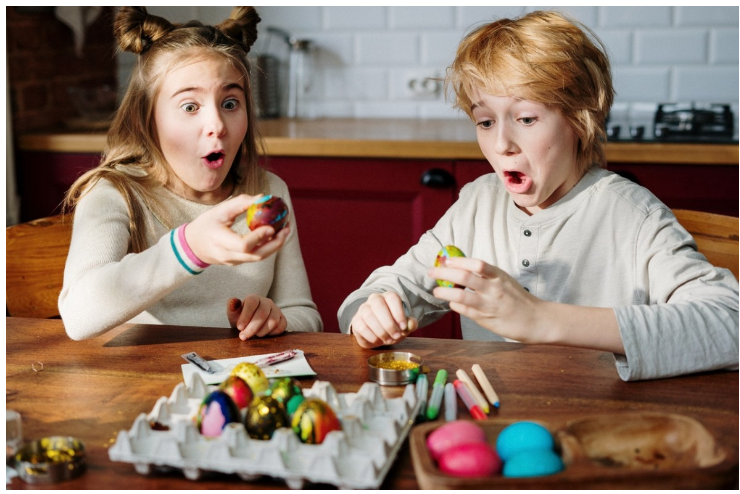What is the boy's hair color?
From the details in the image, answer the question comprehensively.

Upon closer inspection of the image, we can observe that the boy beside the girl has tousled hair, and its color is blonde, which is a distinctive feature of his appearance.